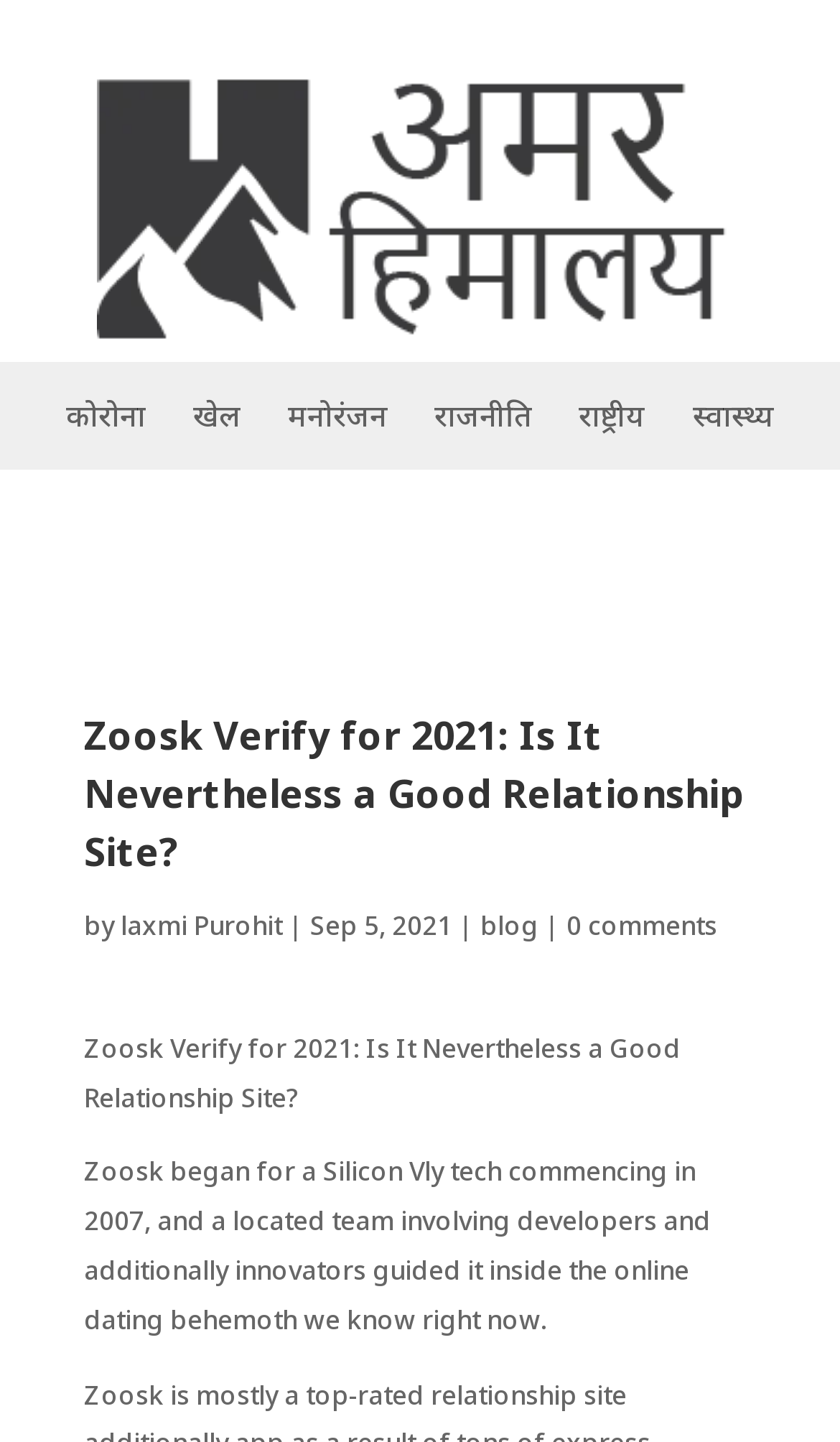Please determine the bounding box coordinates of the clickable area required to carry out the following instruction: "Check the comments section". The coordinates must be four float numbers between 0 and 1, represented as [left, top, right, bottom].

[0.674, 0.629, 0.854, 0.654]